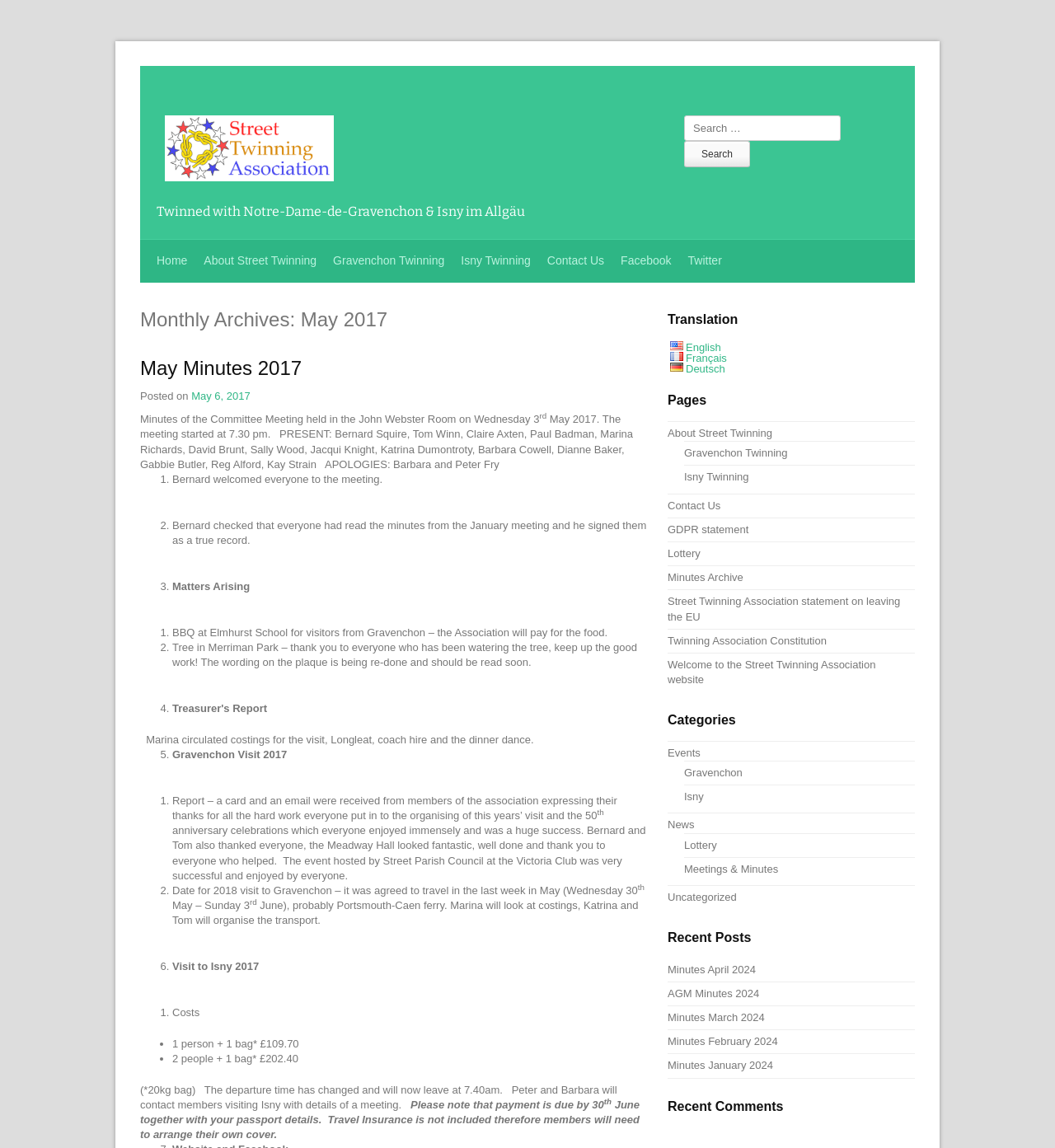Provide the bounding box for the UI element matching this description: "Gravenchon Twinning".

[0.648, 0.389, 0.746, 0.4]